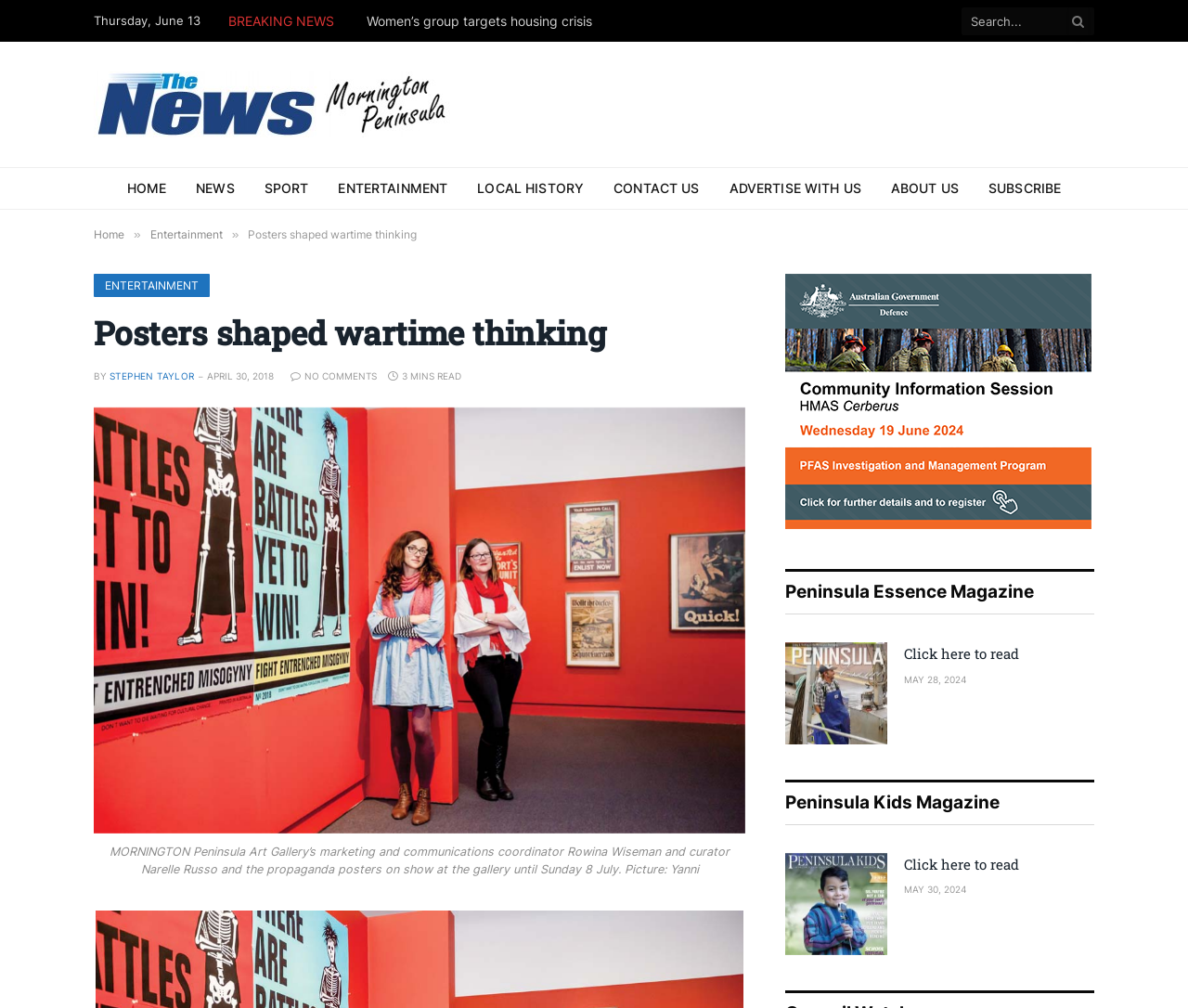Can you find the bounding box coordinates for the element to click on to achieve the instruction: "Share the article"?

[0.01, 0.909, 0.042, 0.921]